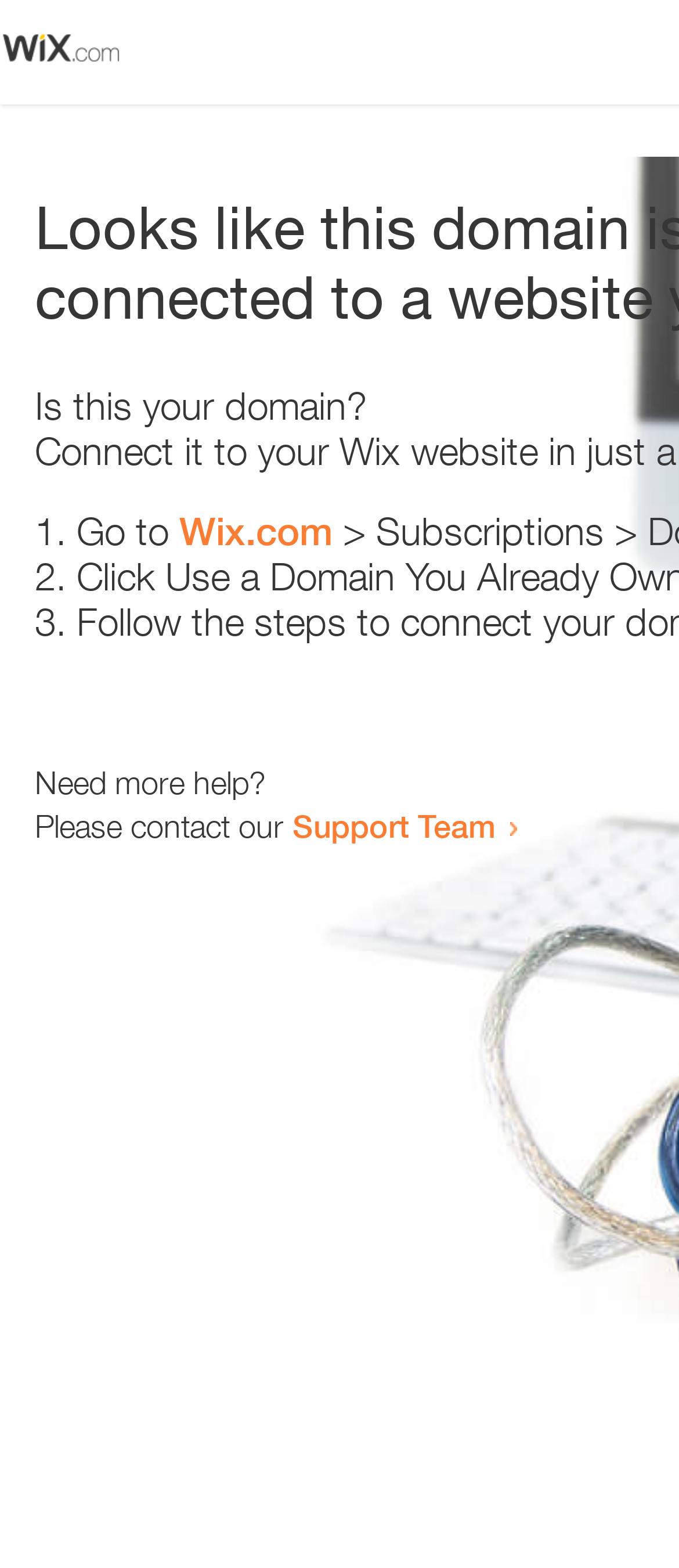Provide a brief response to the question below using a single word or phrase: 
How many list markers are present on the webpage?

3